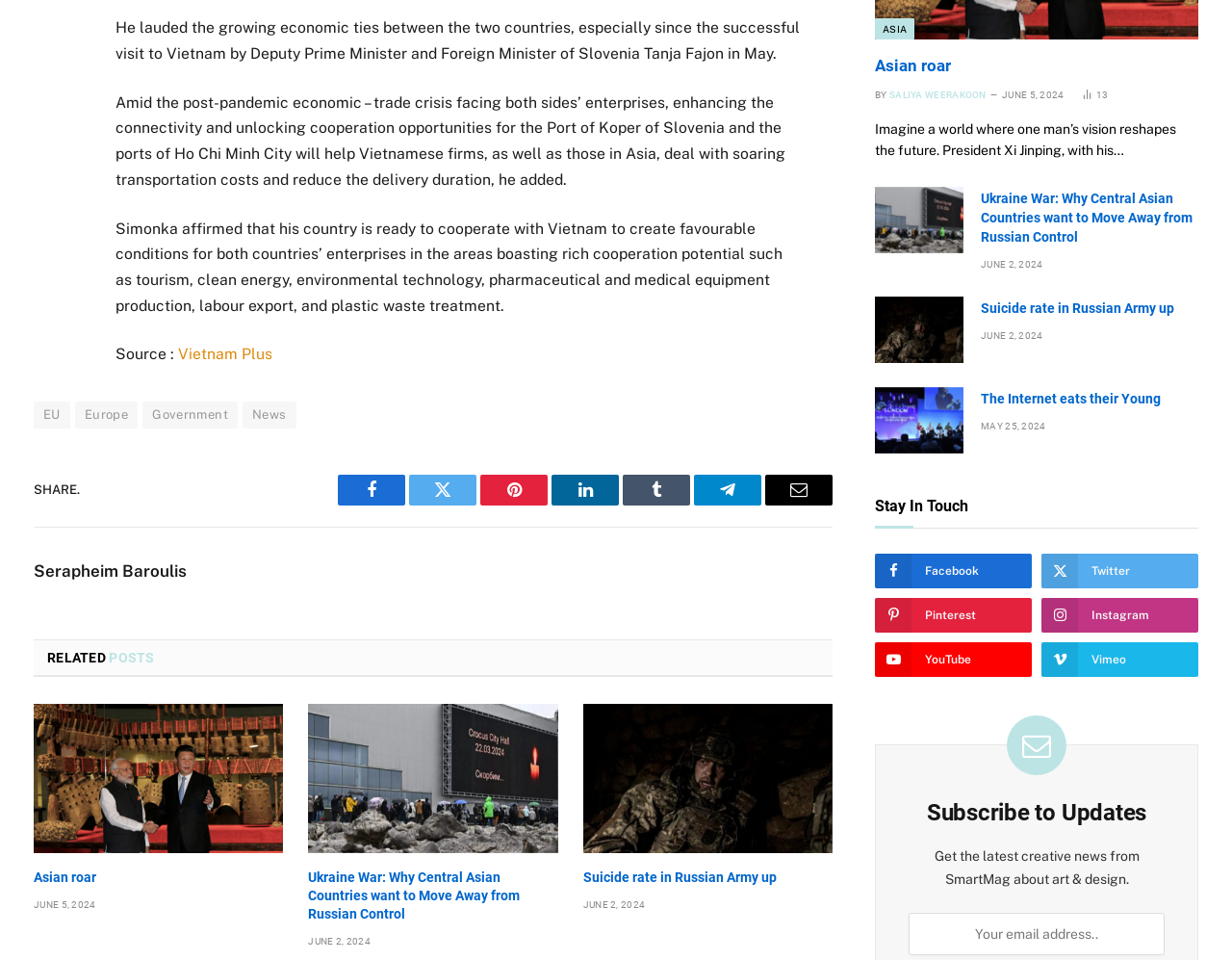What is the purpose of the 'Subscribe to Updates' section?
Using the visual information, respond with a single word or phrase.

Get latest creative news